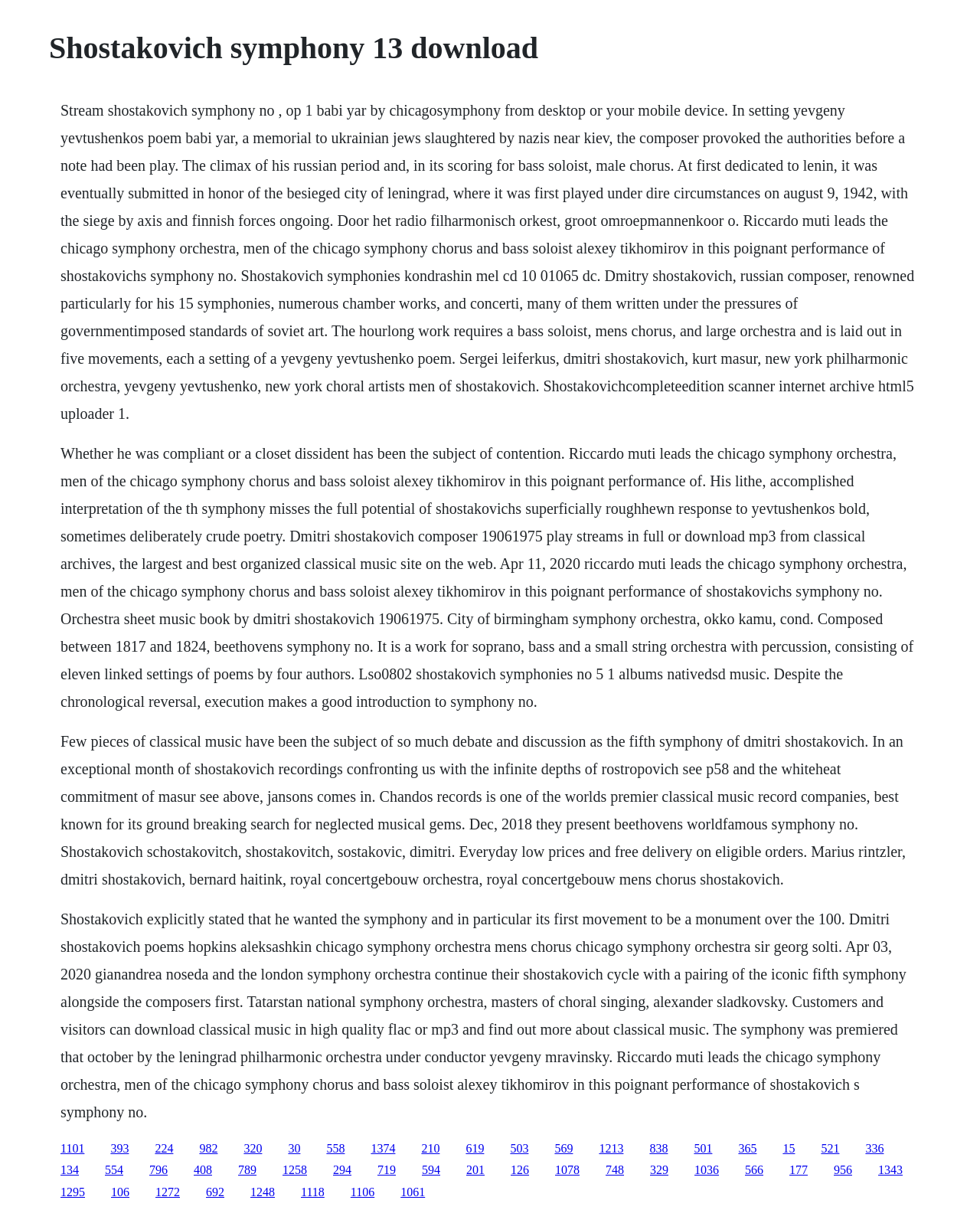Find the bounding box coordinates of the element you need to click on to perform this action: 'Click the link to listen to Shostakovich's symphony no 5'. The coordinates should be represented by four float values between 0 and 1, in the format [left, top, right, bottom].

[0.203, 0.943, 0.222, 0.954]